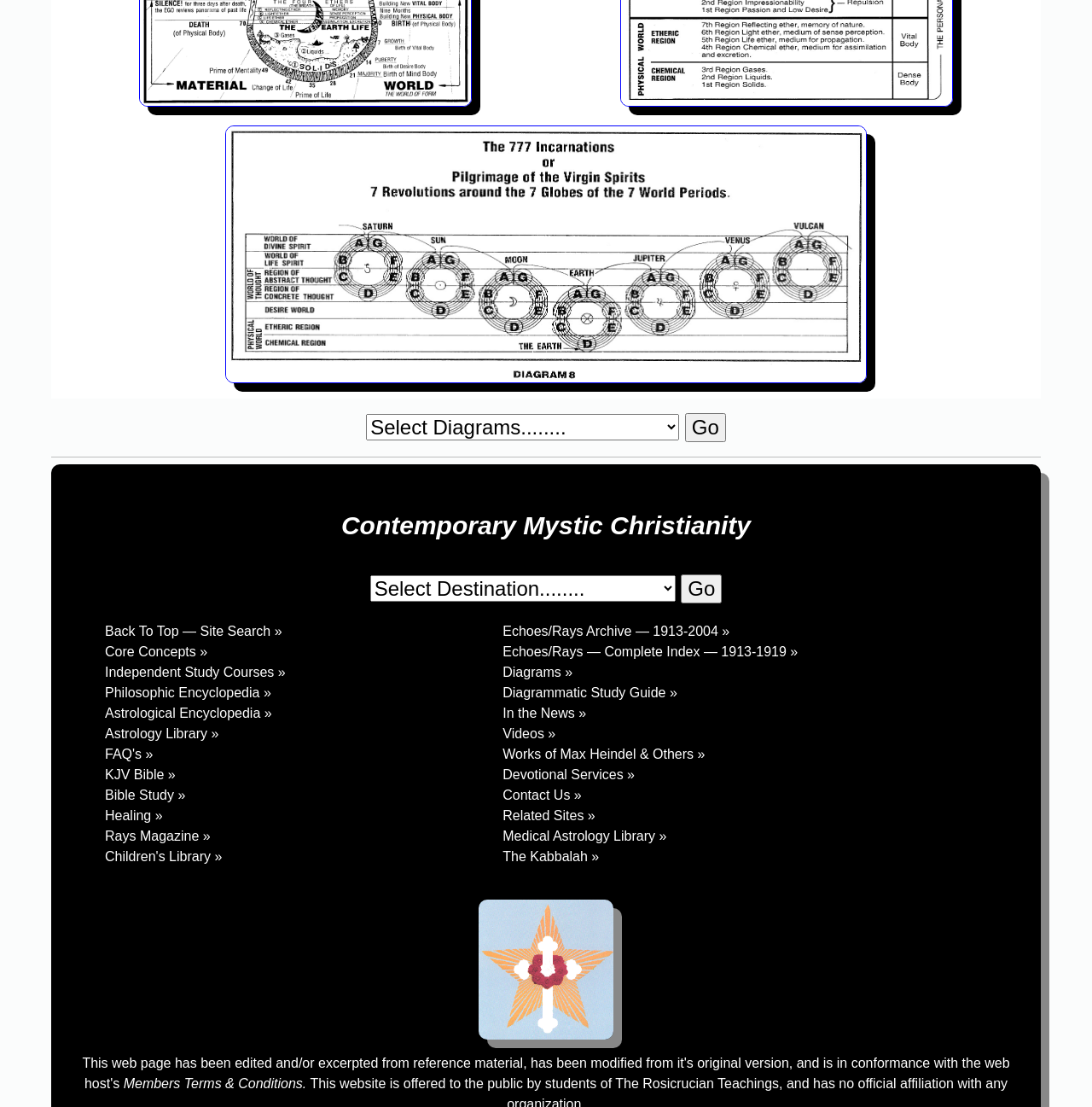Analyze the image and provide a detailed answer to the question: What is the 'Back To Top — Site Search' link used for?

The 'Back To Top — Site Search' link is located at the top of a list of links, which suggests that it is used to navigate to the top of the webpage. The presence of '— Site Search' in the link text also suggests that it may be used to access a site search feature.